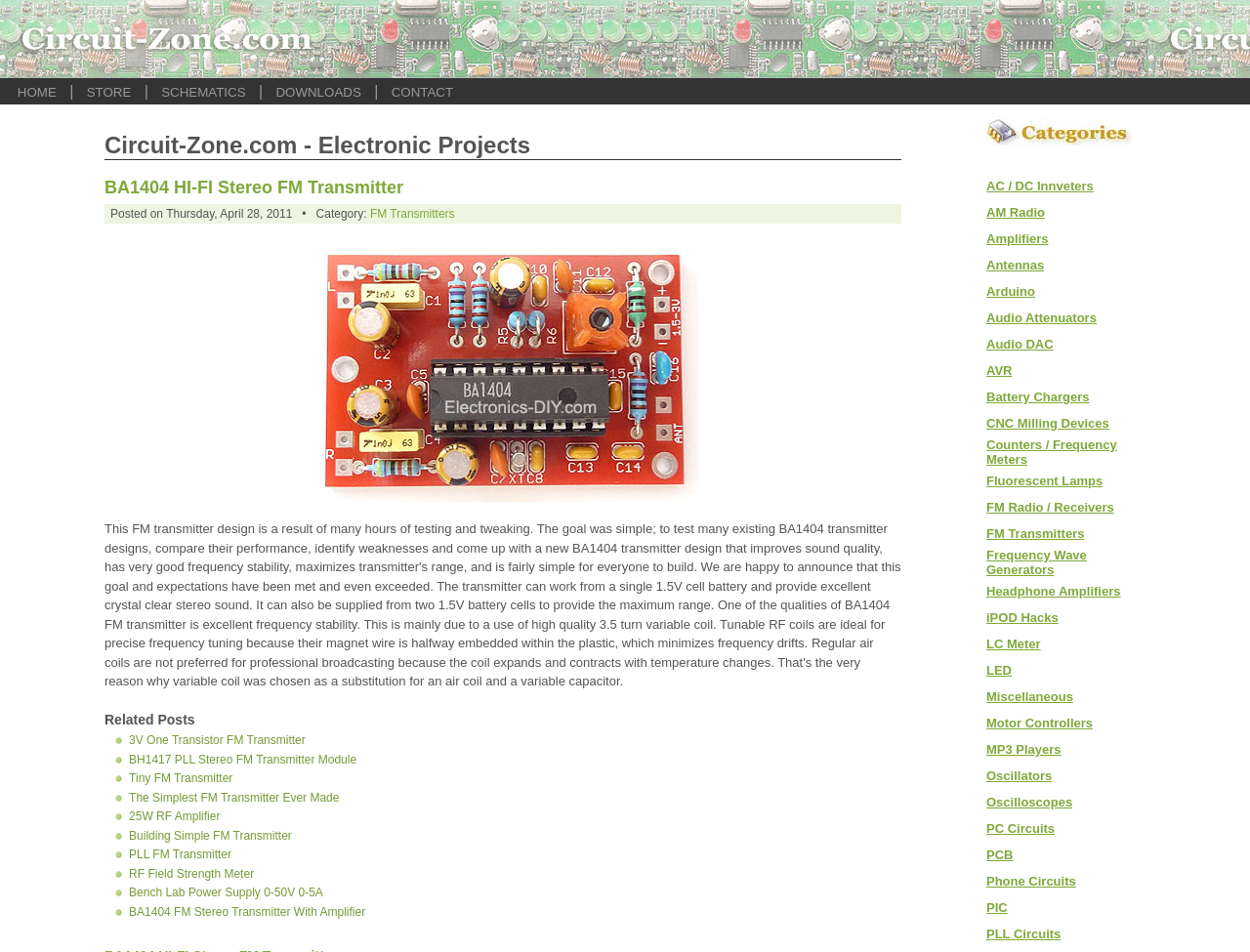Produce an extensive caption that describes everything on the webpage.

The webpage is about a BA1404 HI-FI Stereo FM Transmitter. At the top, there is a navigation menu with links to HOME, STORE, SCHEMATICS, DOWNLOADS, and CONTACT. Below the navigation menu, there is a heading that reads "Circuit-Zone.com - Electronic Projects". 

Under the heading, there is a link to the current page, "BA1404 HI-FI Stereo FM Transmitter", along with a description of when the article was posted and its category, "FM Transmitters". 

On the left side of the page, there is a large image of the BA1404 HI-FI Stereo FM Transmitter. Below the image, there is a section titled "Related Posts" with several links to other related articles, each accompanied by a small image. 

On the right side of the page, there is a table with various categories, including "AC / DC Innveters", "AM Radio", "Amplifiers", "Antennas", "Arduino", and "Audio Attenuators", each with a link to a related page.